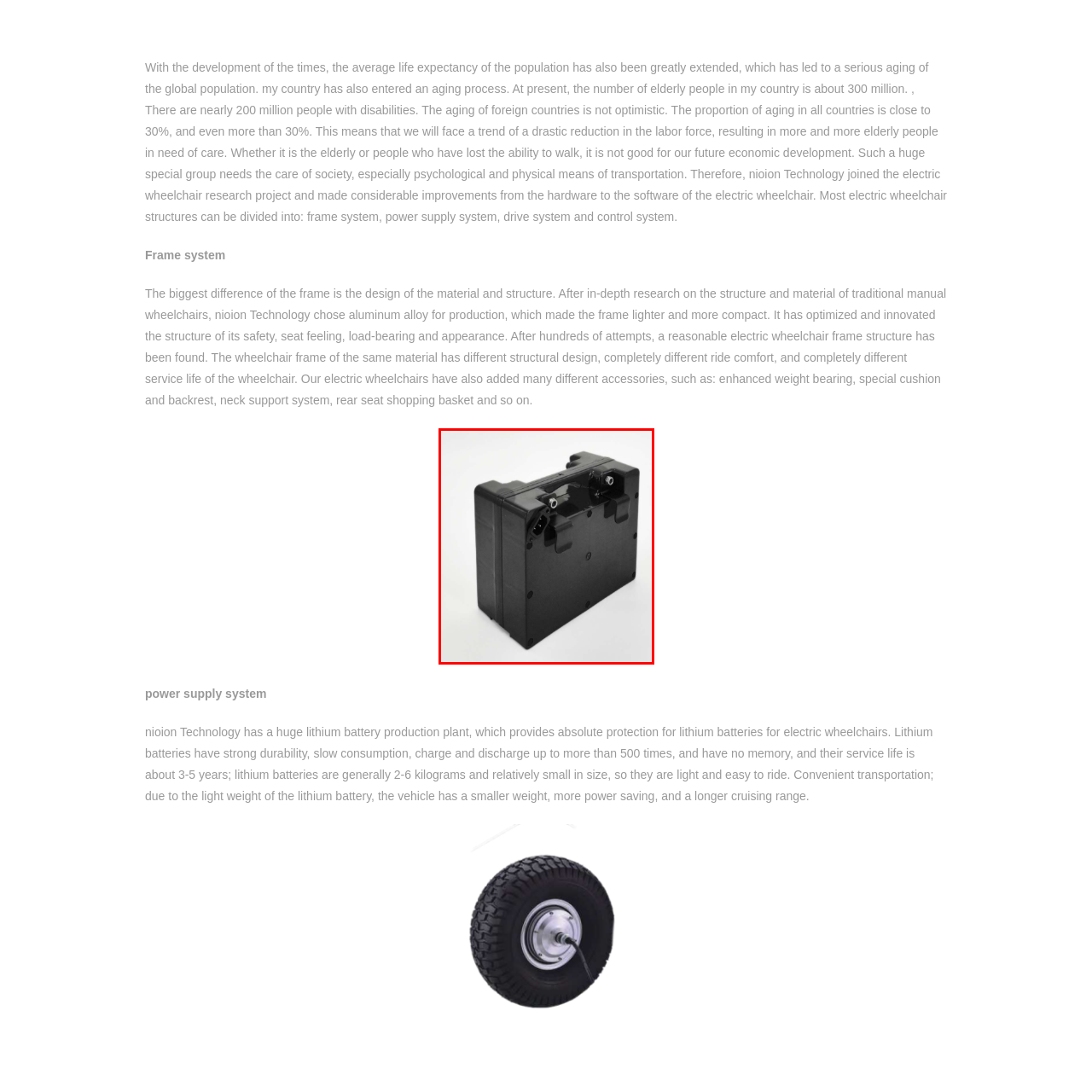What is the weight range of this lithium battery?
Examine the area marked by the red bounding box and respond with a one-word or short phrase answer.

2 to 6 kilograms